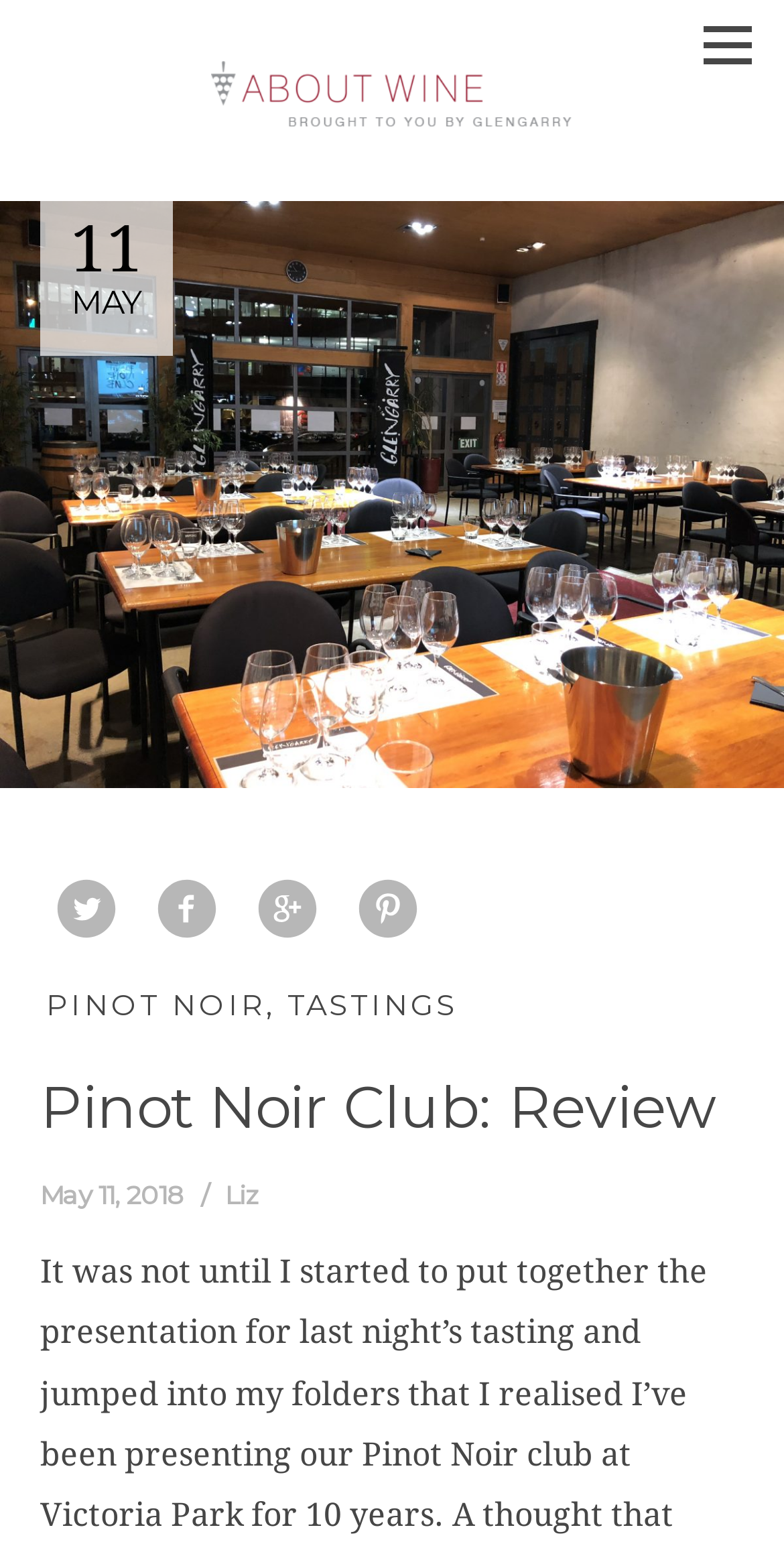Please answer the following query using a single word or phrase: 
Is there an image at the top of the page?

Yes